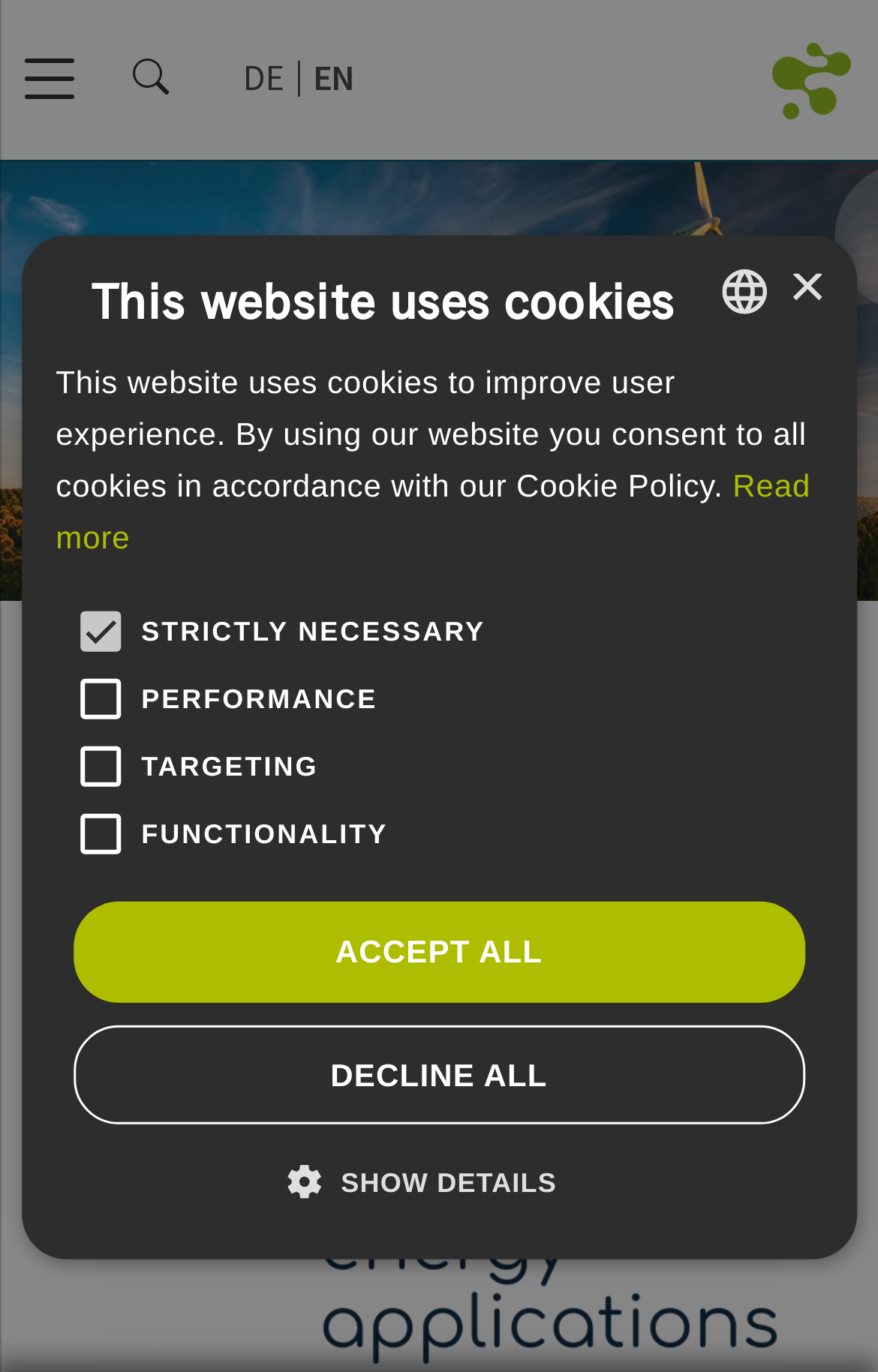What is the topic of the alert section?
Refer to the screenshot and respond with a concise word or phrase.

Cookies